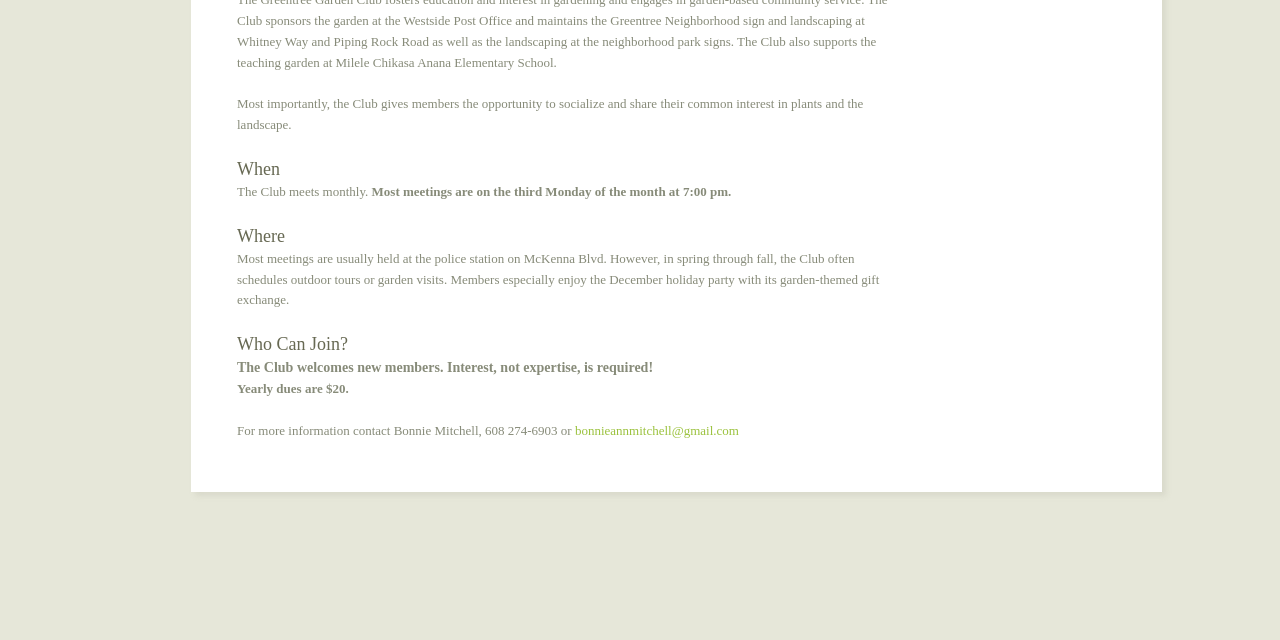Identify the bounding box of the HTML element described as: "bonnieannmitchell@gmail.com".

[0.449, 0.661, 0.577, 0.684]